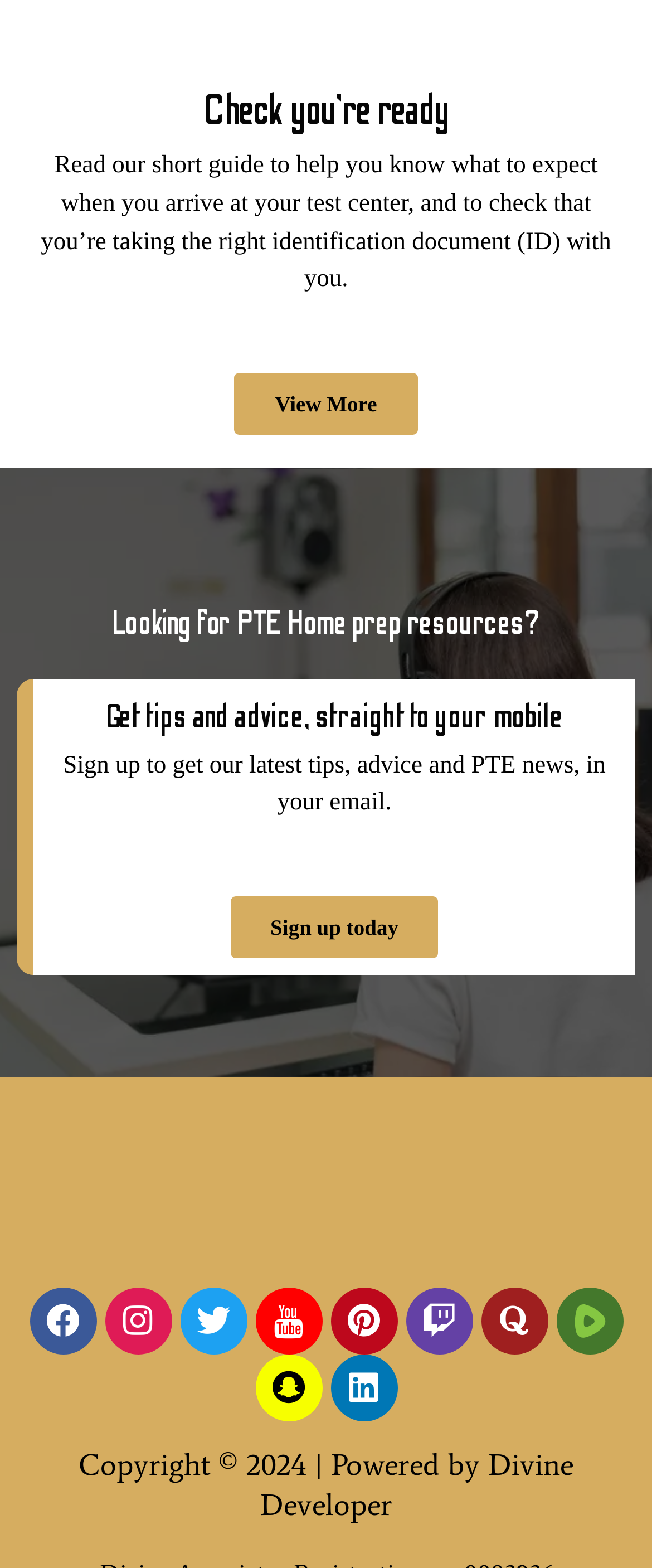Pinpoint the bounding box coordinates of the element to be clicked to execute the instruction: "Sign up for PTE news and tips".

[0.353, 0.571, 0.673, 0.611]